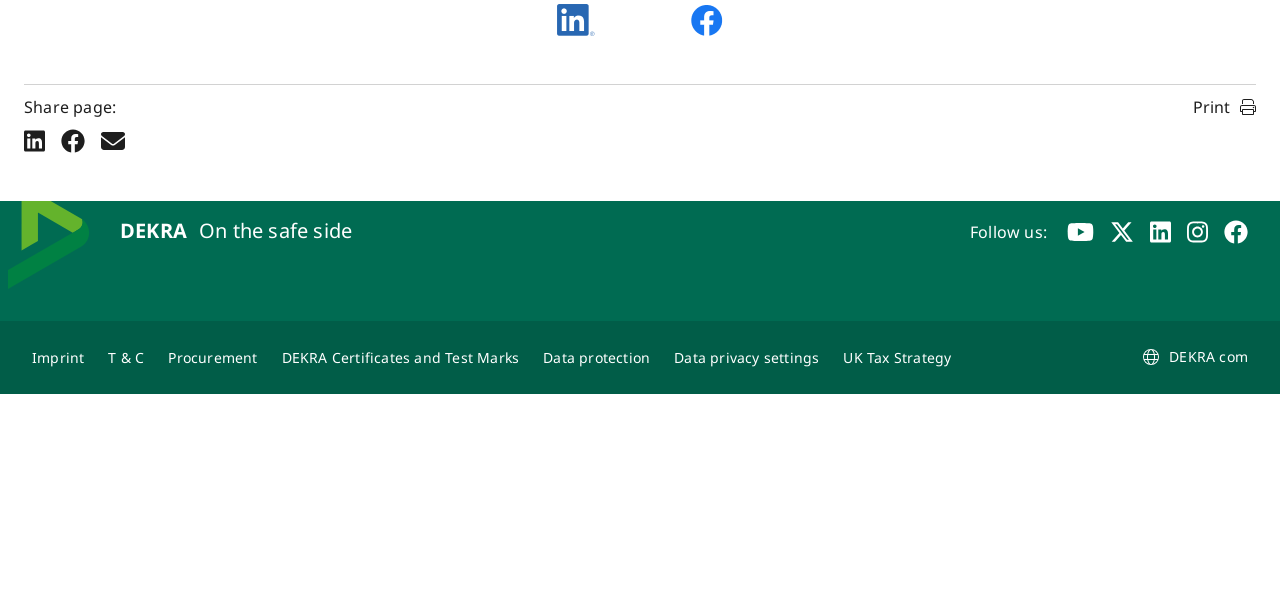Could you provide the bounding box coordinates for the portion of the screen to click to complete this instruction: "Share page on LinkedIn"?

[0.435, 0.007, 0.465, 0.059]